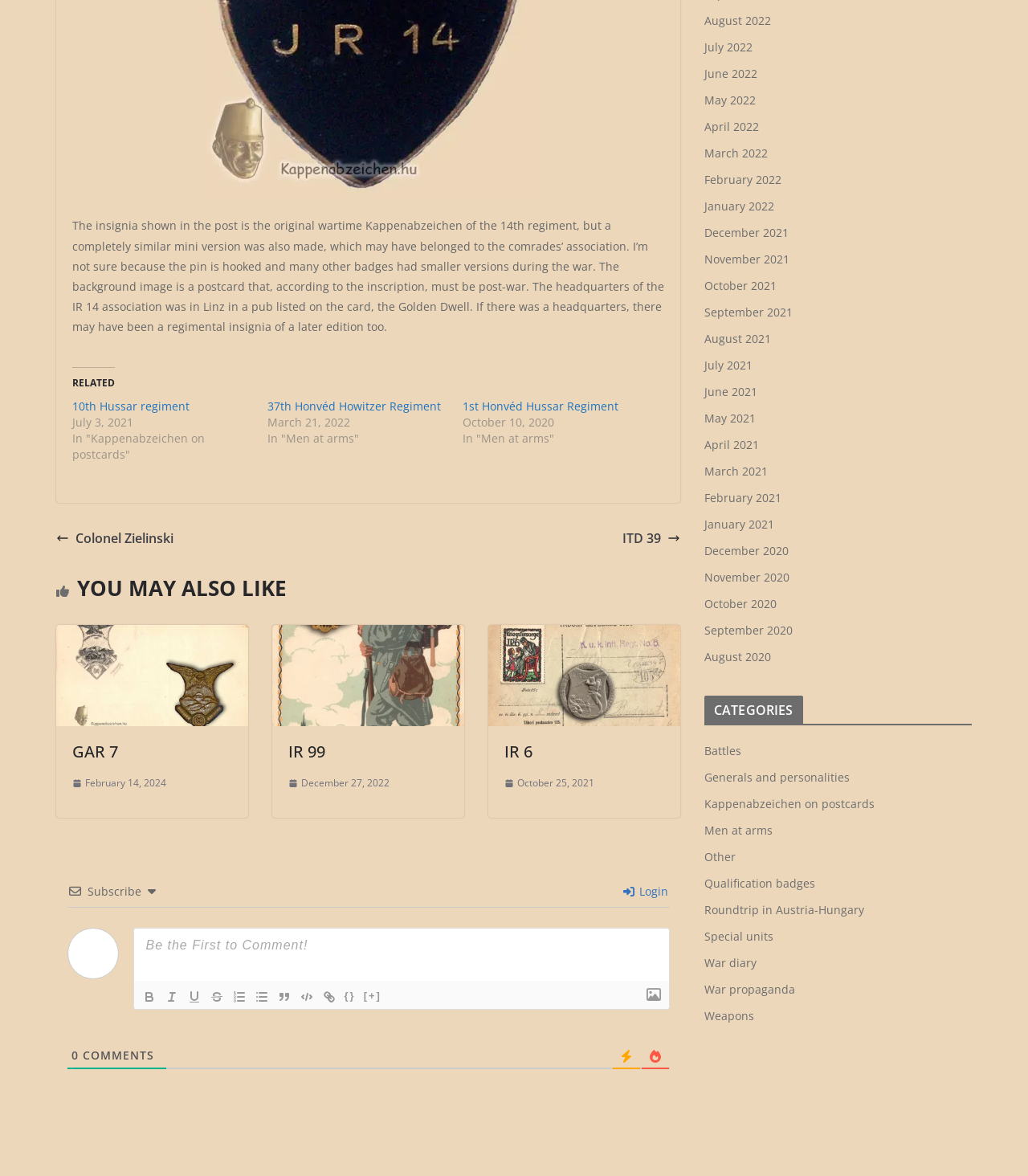Determine the bounding box coordinates of the region to click in order to accomplish the following instruction: "Click the 'Bold' button". Provide the coordinates as four float numbers between 0 and 1, specifically [left, top, right, bottom].

[0.134, 0.839, 0.156, 0.856]